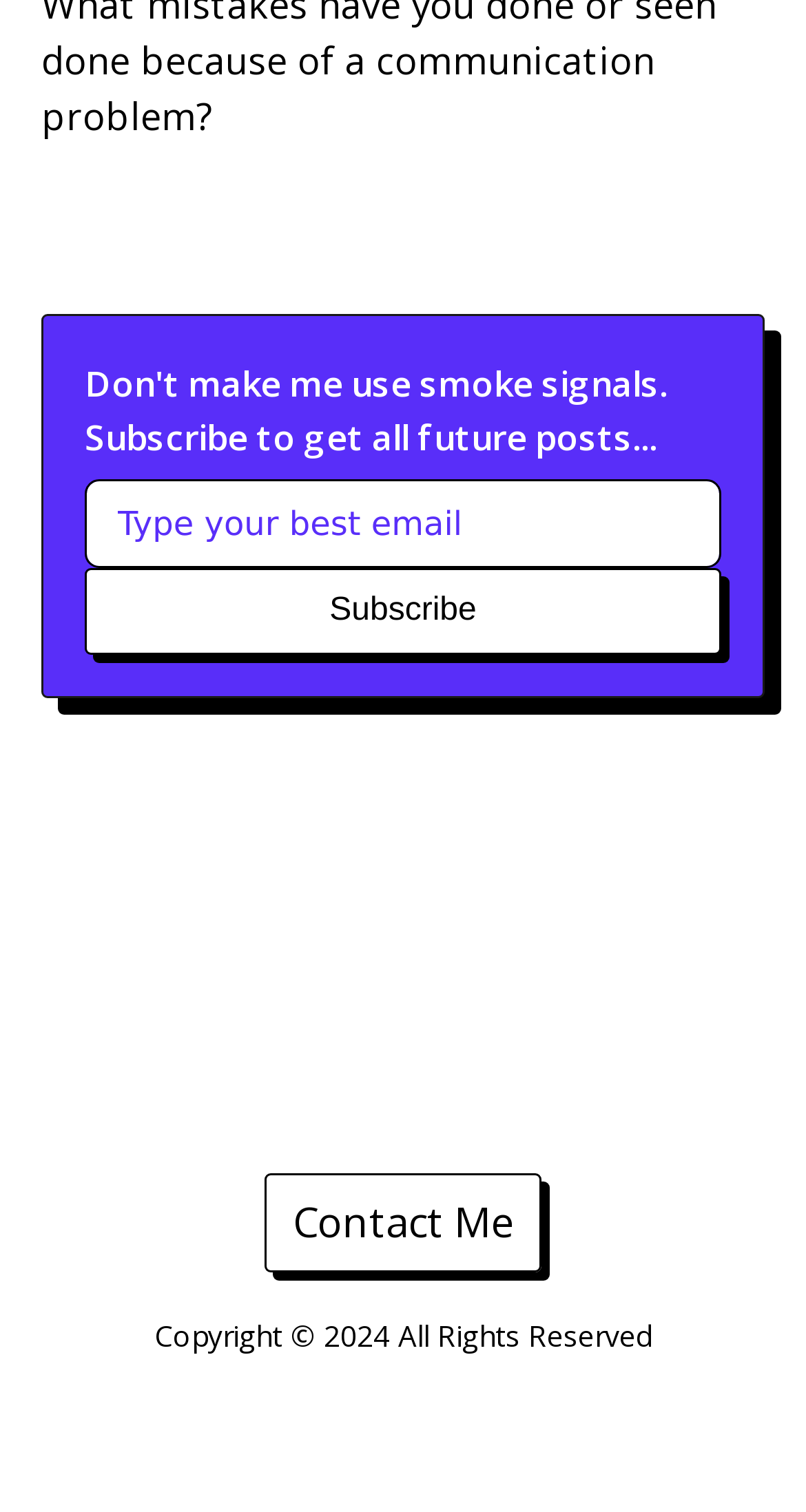Identify the bounding box coordinates of the HTML element based on this description: "Contact Me".

[0.327, 0.775, 0.673, 0.841]